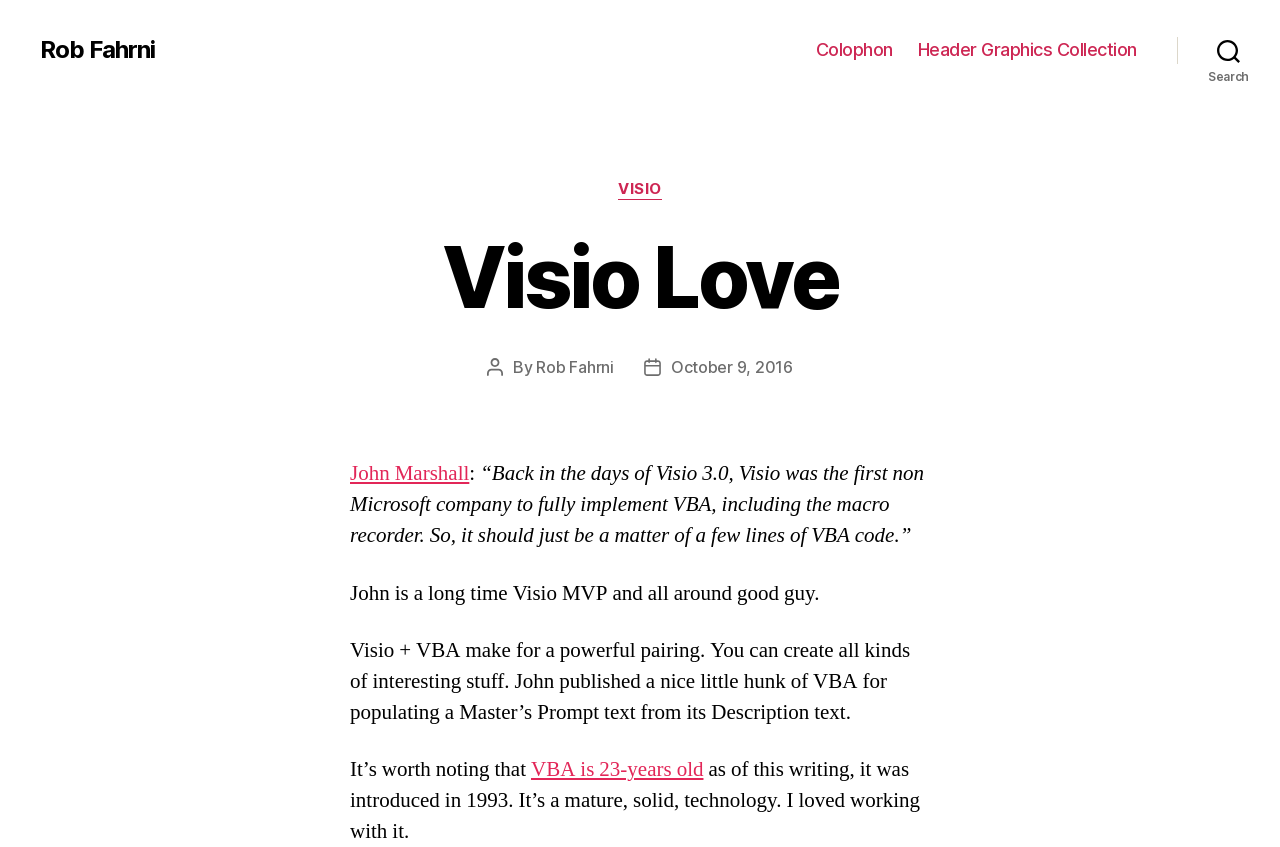Locate the bounding box coordinates of the area to click to fulfill this instruction: "view Colophon page". The bounding box should be presented as four float numbers between 0 and 1, in the order [left, top, right, bottom].

[0.637, 0.046, 0.698, 0.072]